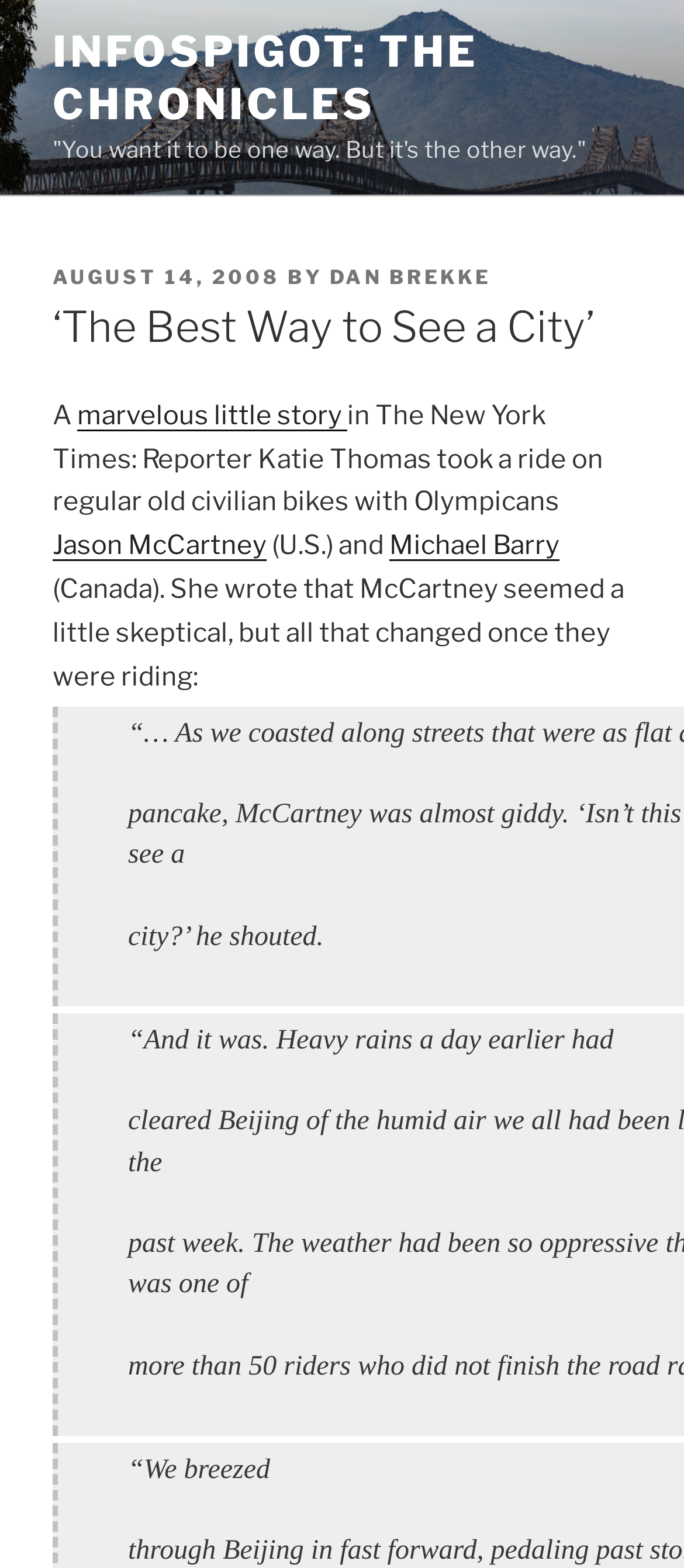Identify and provide the main heading of the webpage.

‘The Best Way to See a City’